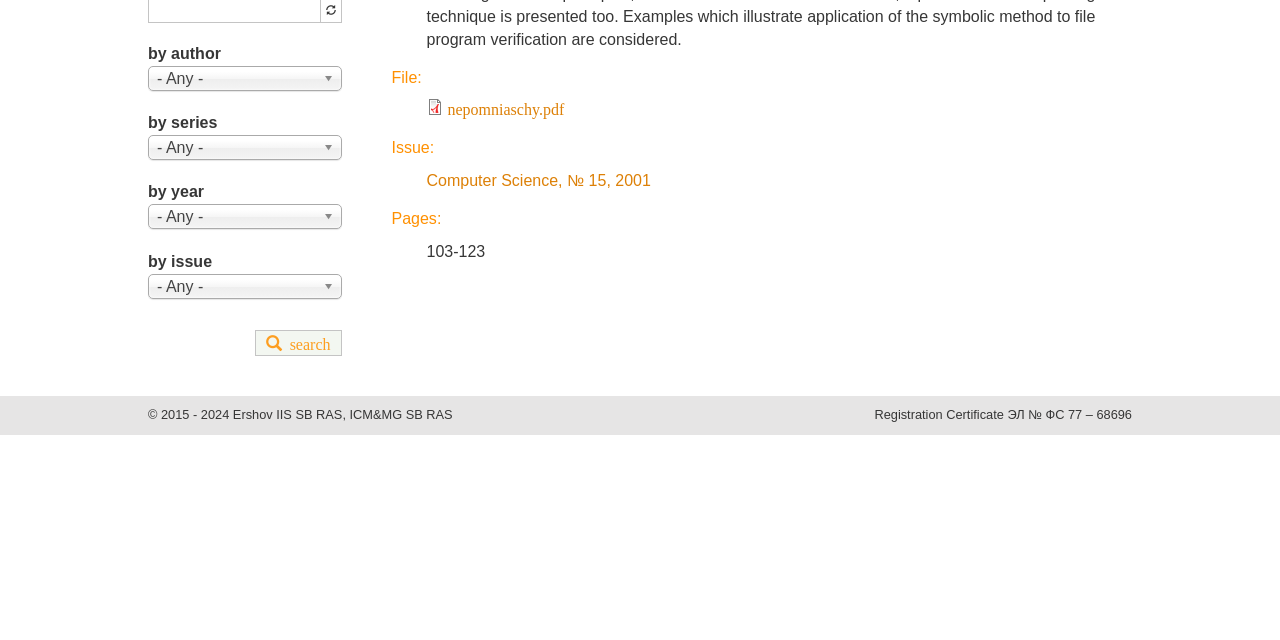Determine the bounding box coordinates of the UI element described below. Use the format (top-left x, top-left y, bottom-right x, bottom-right y) with floating point numbers between 0 and 1: - Any -

[0.116, 0.319, 0.267, 0.358]